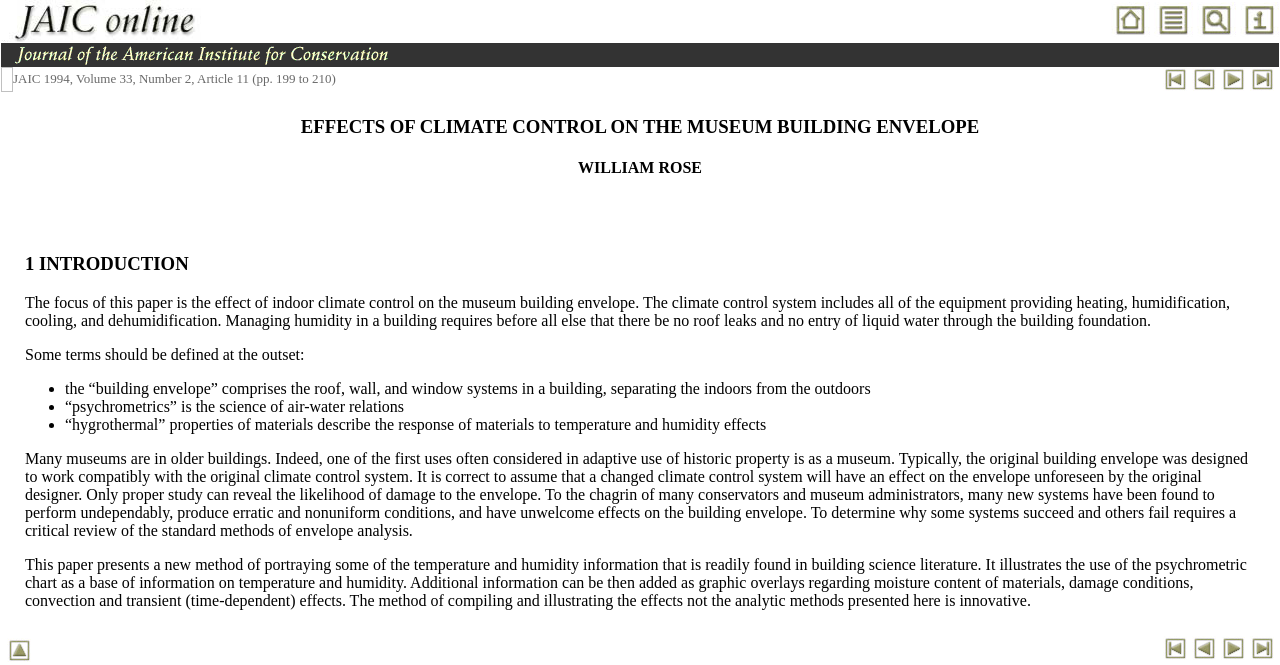Given the element description name="search", identify the bounding box coordinates for the UI element on the webpage screenshot. The format should be (top-left x, top-left y, bottom-right x, bottom-right y), with values between 0 and 1.

[0.935, 0.038, 0.966, 0.063]